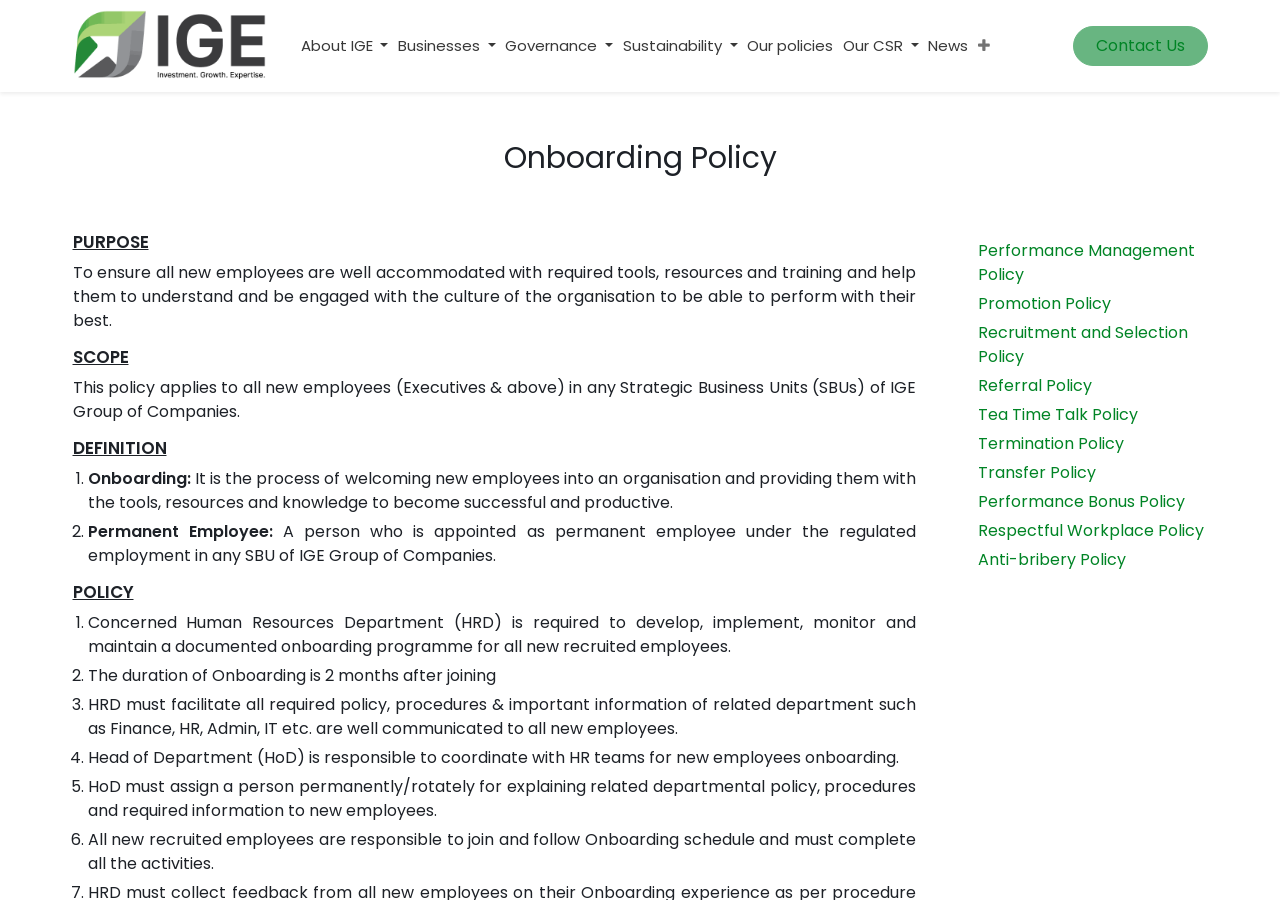Determine the bounding box coordinates of the region to click in order to accomplish the following instruction: "View 'Onboarding Policy'". Provide the coordinates as four float numbers between 0 and 1, specifically [left, top, right, bottom].

[0.057, 0.155, 0.943, 0.195]